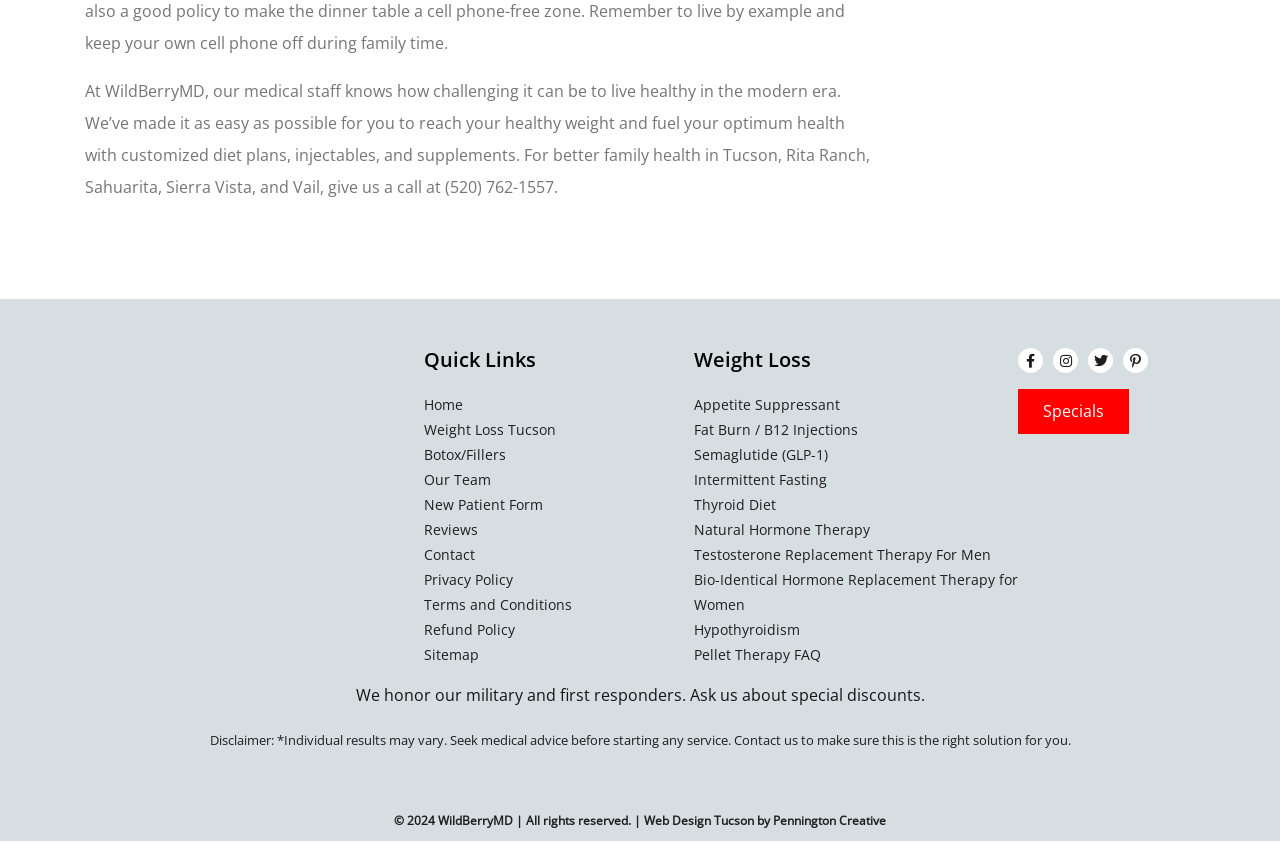Please give the bounding box coordinates of the area that should be clicked to fulfill the following instruction: "Check the Disclaimer". The coordinates should be in the format of four float numbers from 0 to 1, i.e., [left, top, right, bottom].

[0.164, 0.87, 0.836, 0.891]